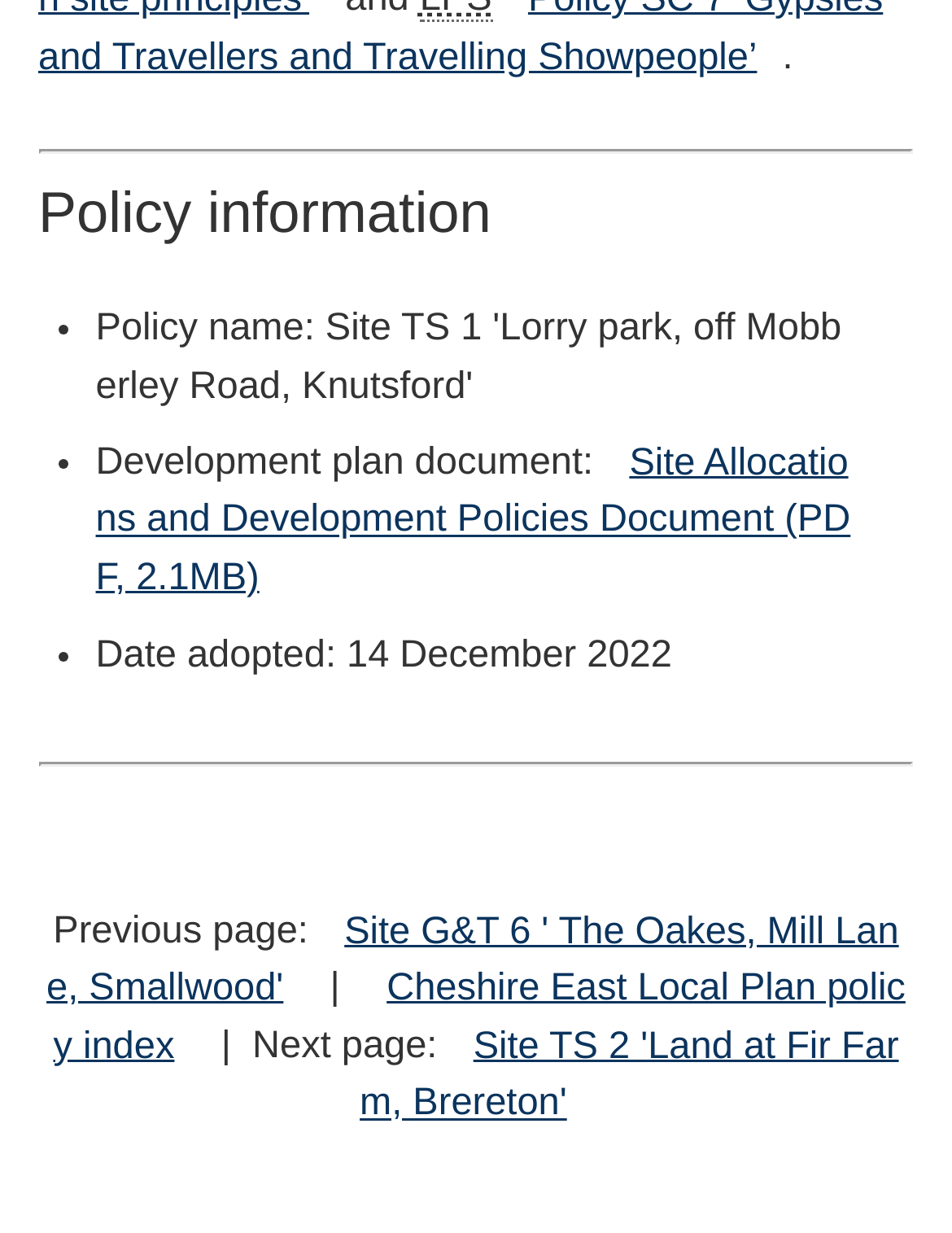How many list markers are there?
Answer with a single word or short phrase according to what you see in the image.

3